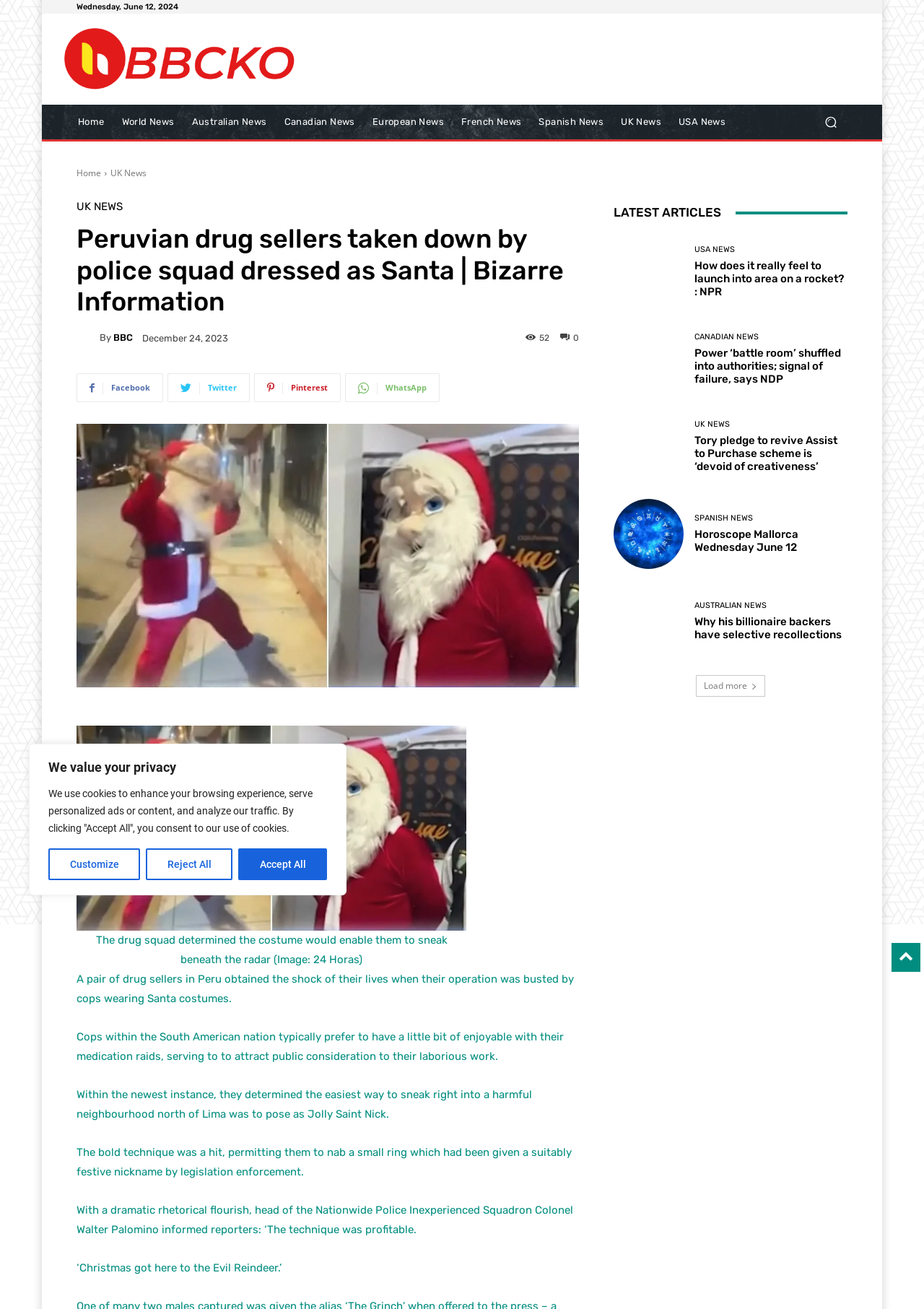Describe every aspect of the webpage in a detailed manner.

This webpage is about a news article titled "Peruvian drug sellers taken down by police squad dressed as Santa | Bizarre Information". The article is from BBC and was published on December 24, 2023. 

At the top of the page, there is a cookie consent banner with three buttons: "Customize", "Reject All", and "Accept All". Below this, there is a horizontal navigation menu with links to "Home", "World News", "Australian News", "Canadian News", "European News", "French News", "Spanish News", "UK News", and "USA News". 

On the left side of the page, there is a vertical menu with links to "Home", "UK News", and a search button. Above this menu, there is a logo and a date display showing "Wednesday, June 12, 2024". 

The main content of the page is the news article, which includes a figure with an image of Santa with a sledgehammer breaking down a door, accompanied by a caption describing the scene. The article itself is divided into several paragraphs, describing how Peruvian police dressed as Santa to bust a drug operation. 

Below the article, there are links to social media platforms, including Facebook, Twitter, Pinterest, and WhatsApp. 

On the right side of the page, there is a section titled "LATEST ARTICLES" with links to several news articles, including "How does it really feel to launch into space on a rocket? : NPR", "Power ‘battle room’ shuffled into government; sign of failure, says NDP", "Tory pledge to revive Help to Buy scheme is ‘devoid of creativity’", "Horoscope Mallorca Wednesday June 12", and "Why his billionaire backers have selective memories". Each article has a heading and a link to the full article. 

At the bottom of the page, there is a "Load more" button to load additional articles.